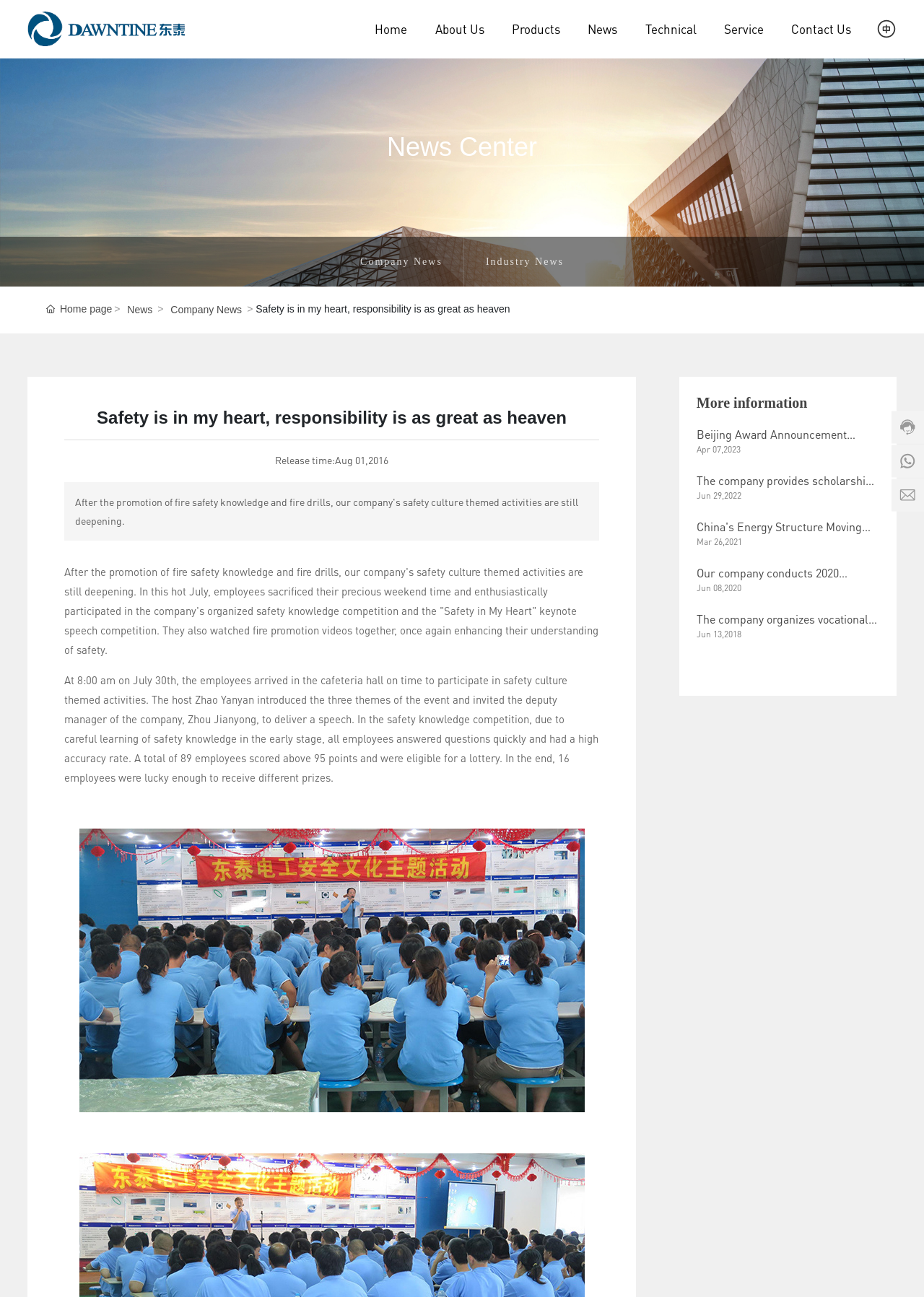Identify and provide the bounding box for the element described by: "Company News".

[0.39, 0.197, 0.479, 0.206]